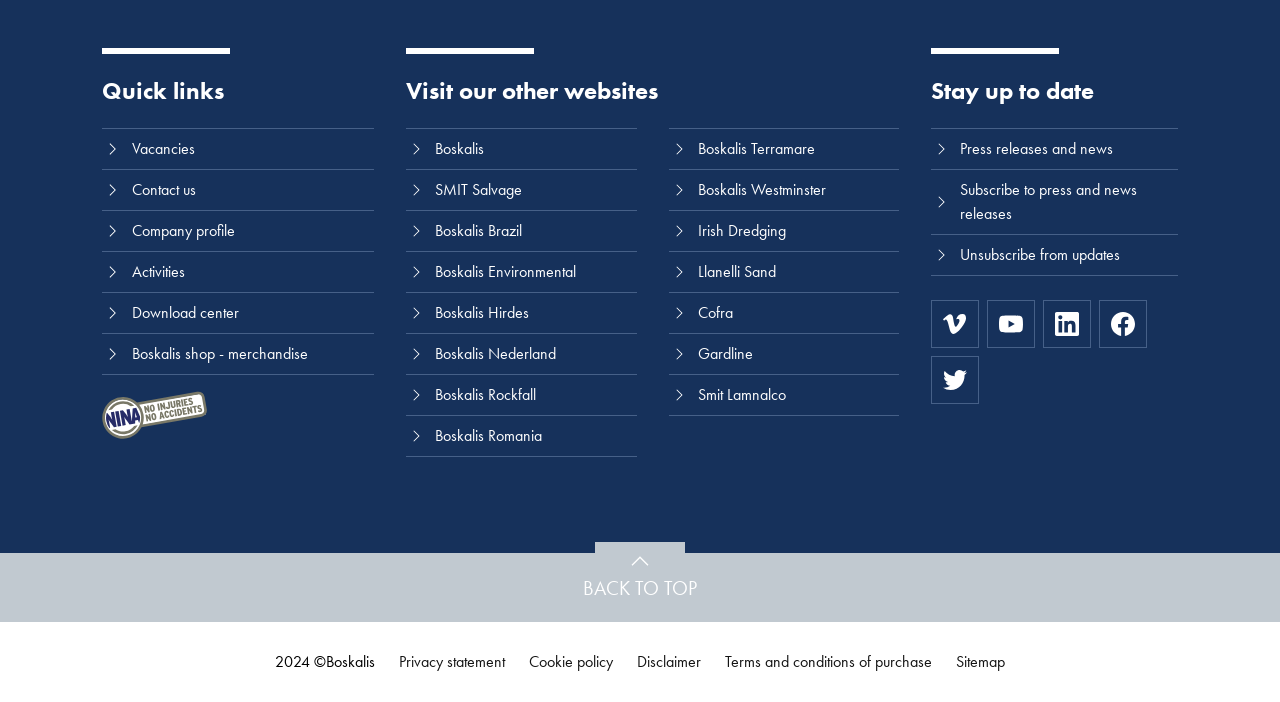Identify the bounding box for the UI element described as: "Boskalis shop - merchandise". Ensure the coordinates are four float numbers between 0 and 1, formatted as [left, top, right, bottom].

[0.103, 0.476, 0.292, 0.533]